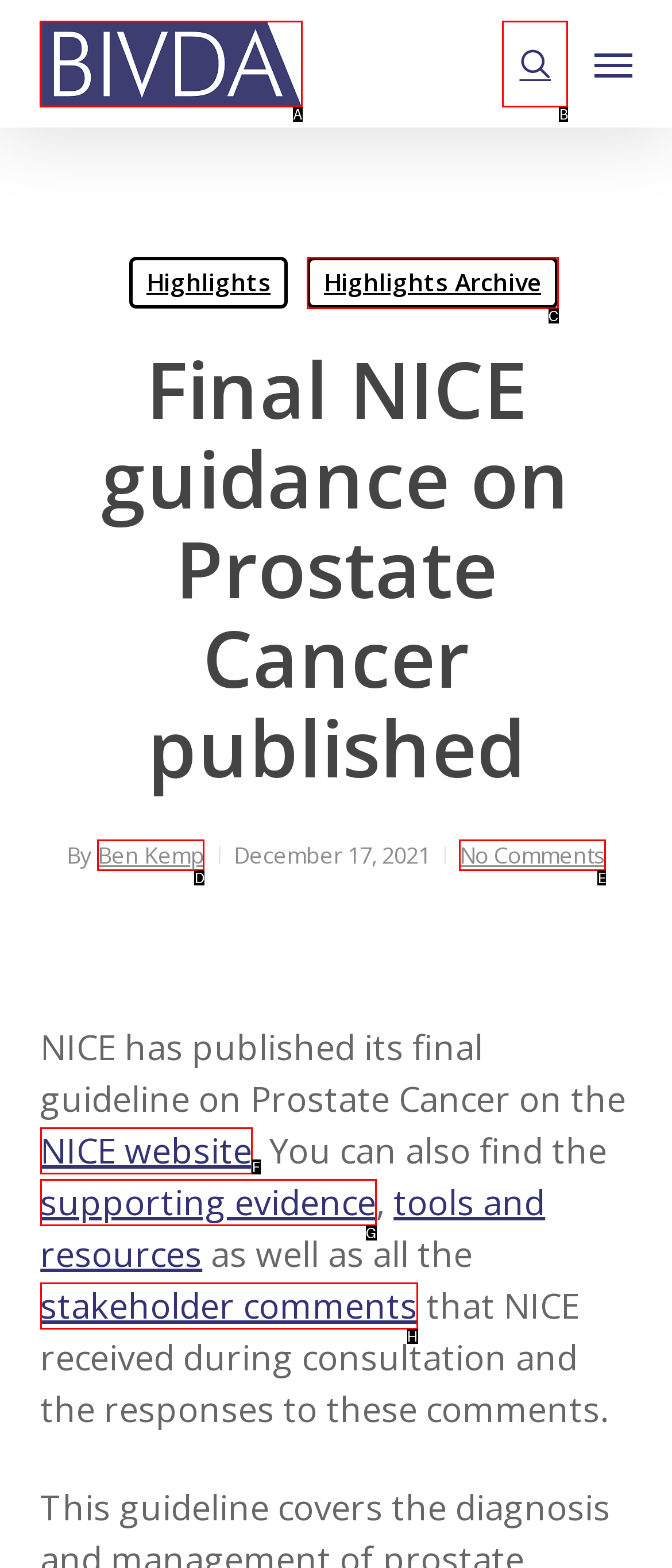Find the UI element described as: alt="BIVDA Newsletter"
Reply with the letter of the appropriate option.

A